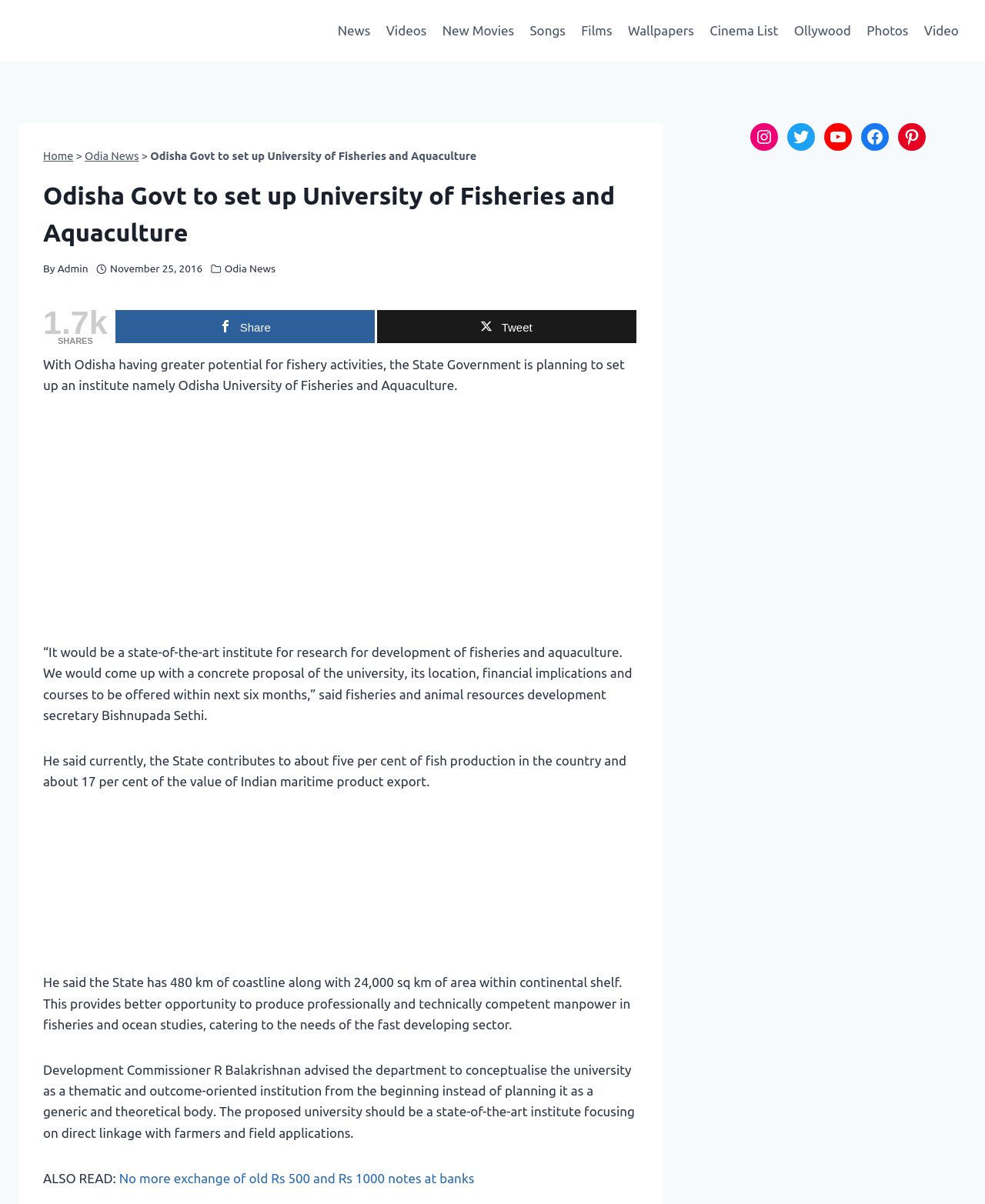Please specify the bounding box coordinates of the region to click in order to perform the following instruction: "Click on Instagram".

[0.761, 0.102, 0.789, 0.125]